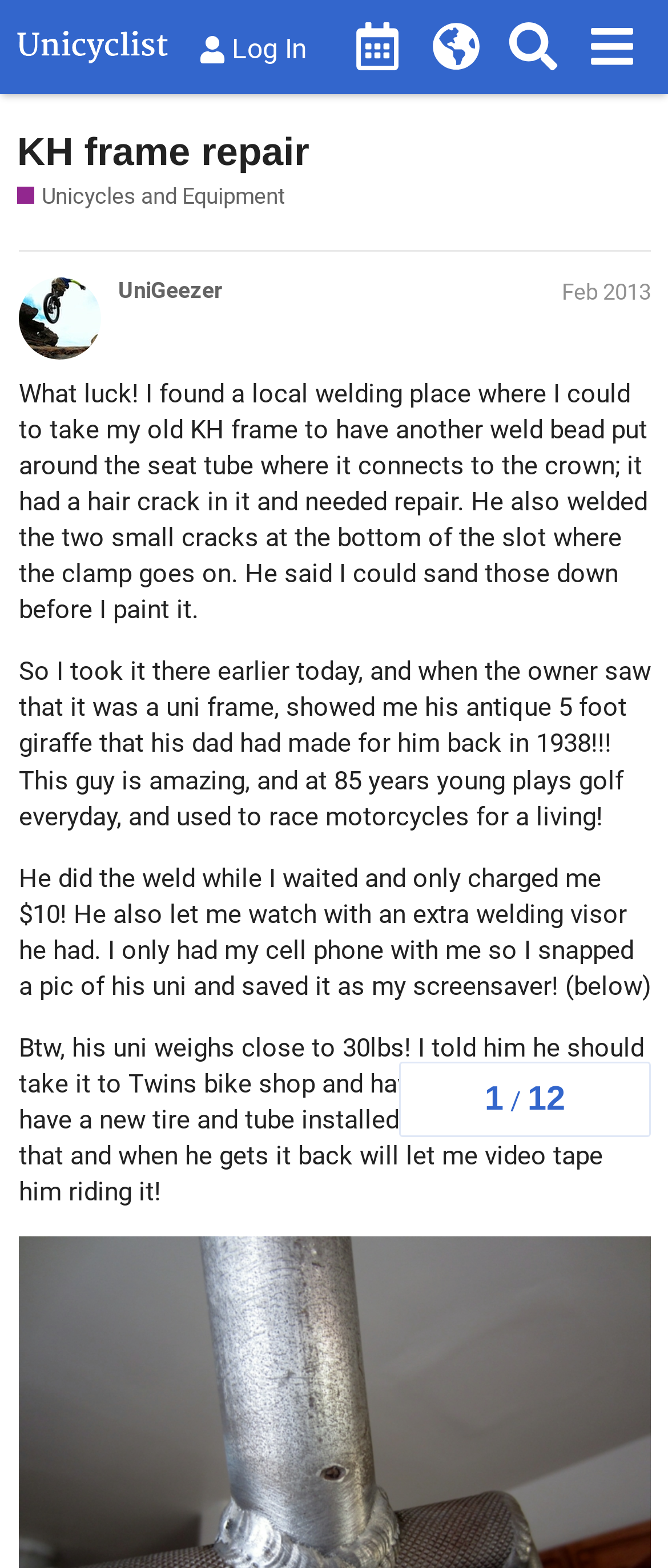Generate the text of the webpage's primary heading.

KH frame repair